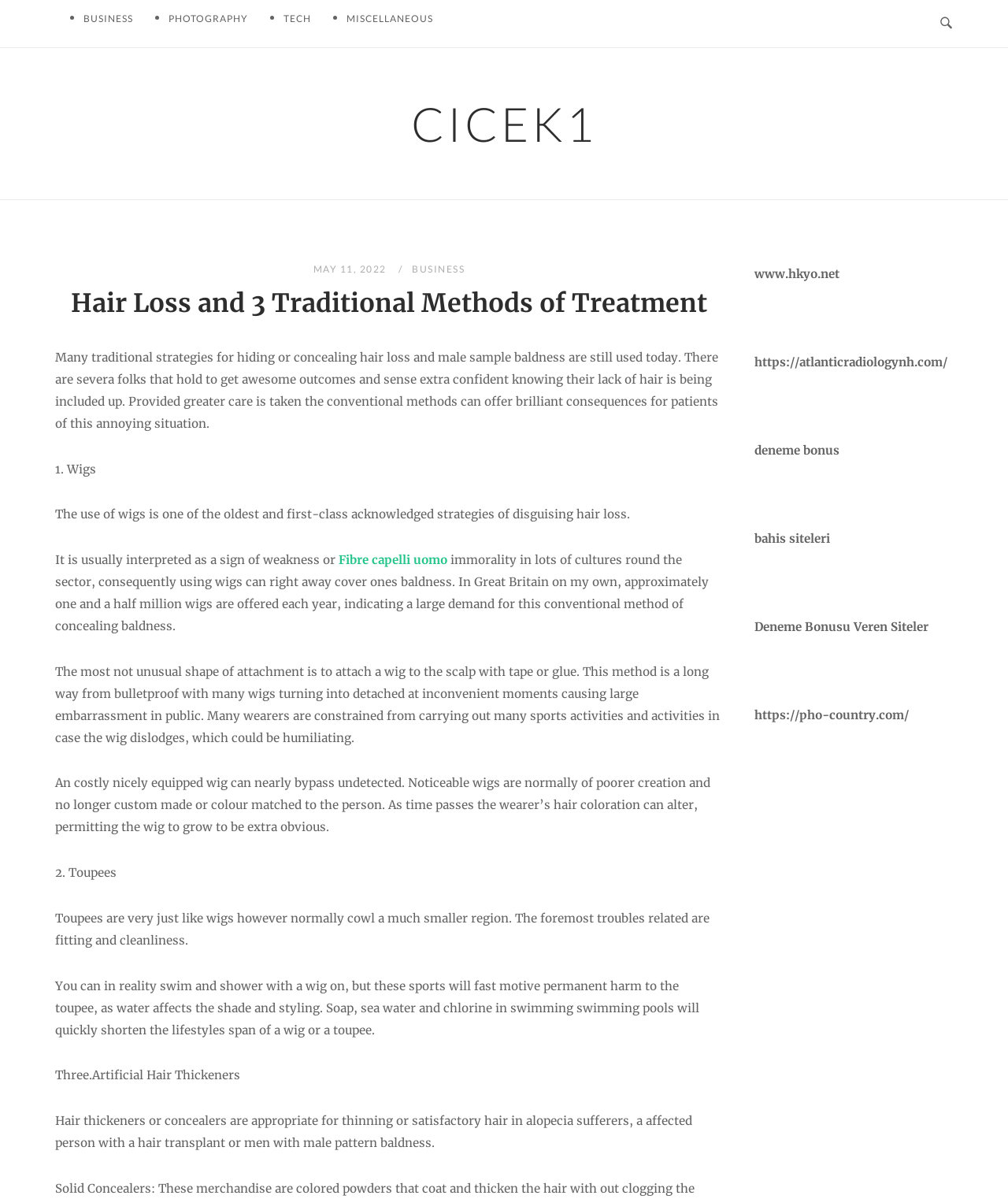What can cause permanent harm to a wig or toupee?
Look at the screenshot and respond with a single word or phrase.

Water